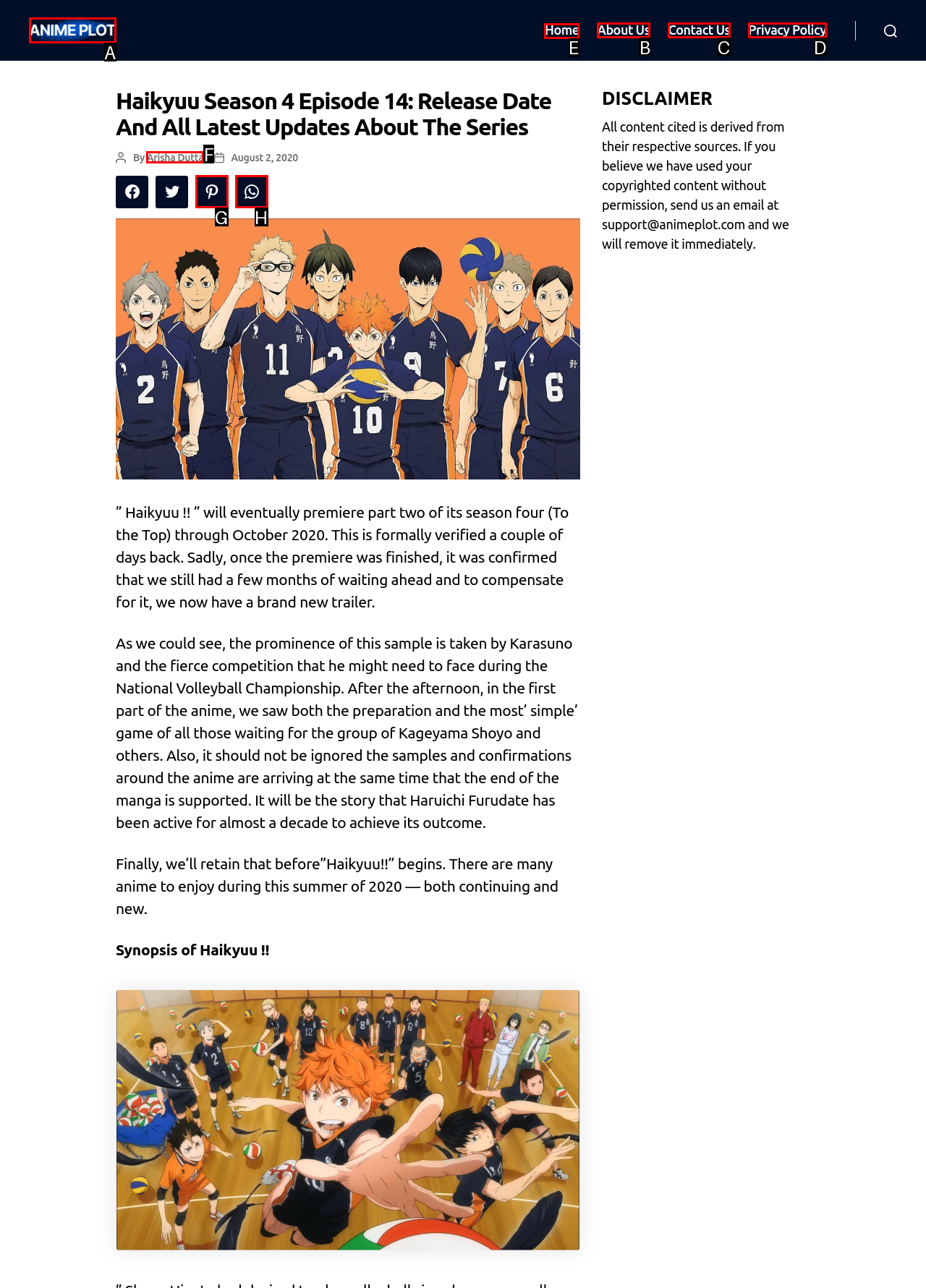Indicate the HTML element to be clicked to accomplish this task: Click the 'Home' link Respond using the letter of the correct option.

E